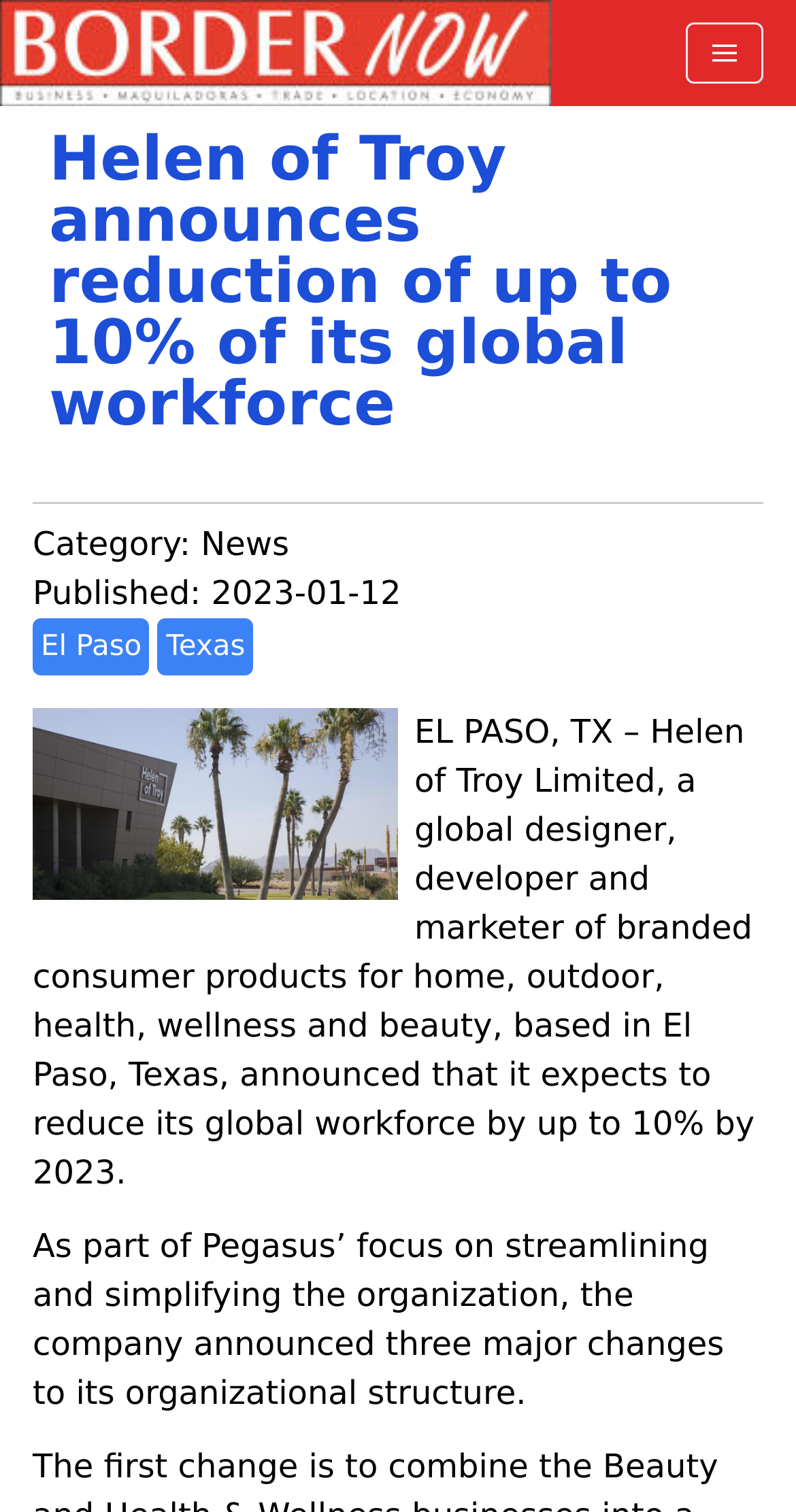Answer briefly with one word or phrase:
What is the date of the published news?

2023-01-12